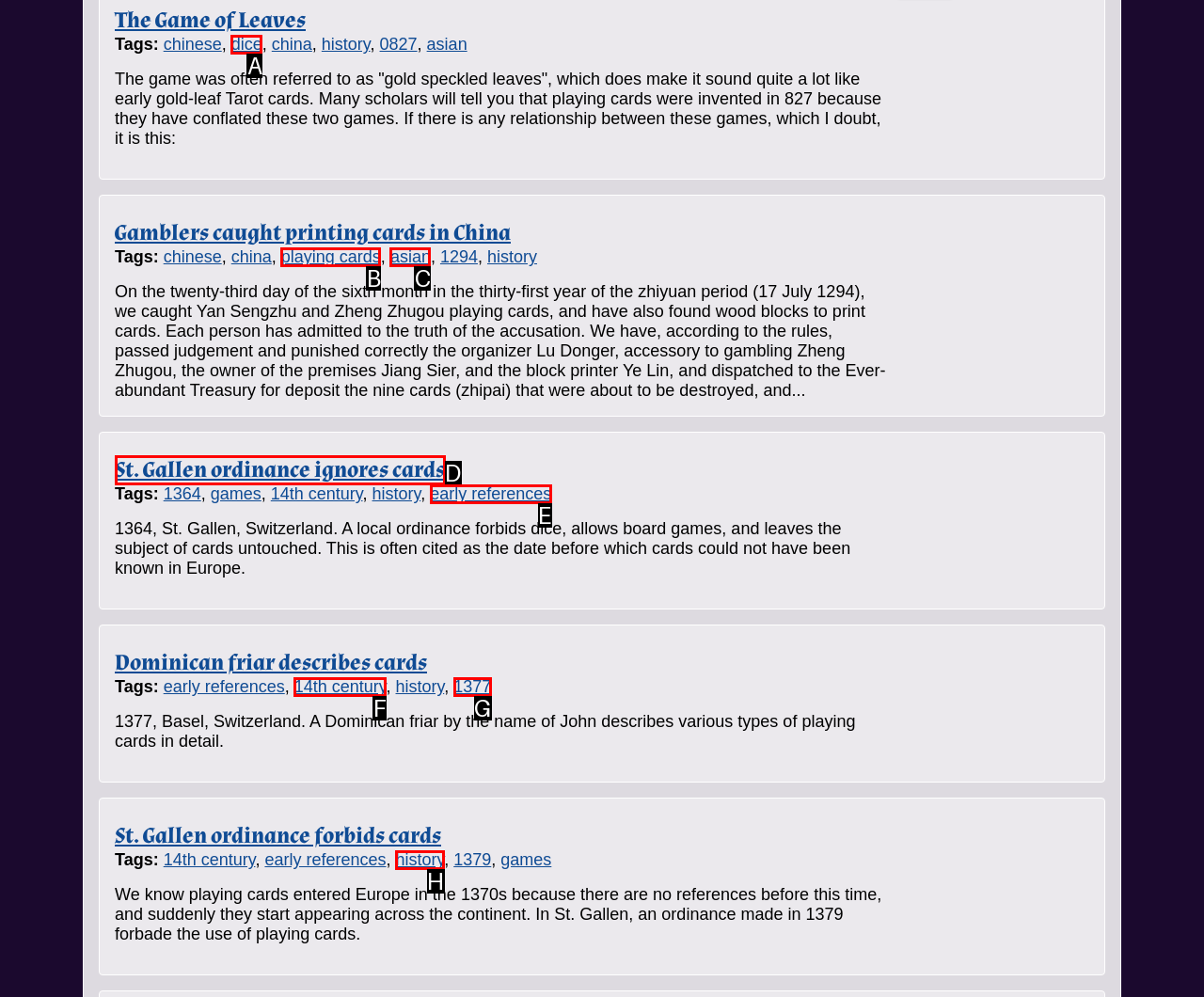Find the HTML element that matches the description: Get Involved
Respond with the corresponding letter from the choices provided.

None